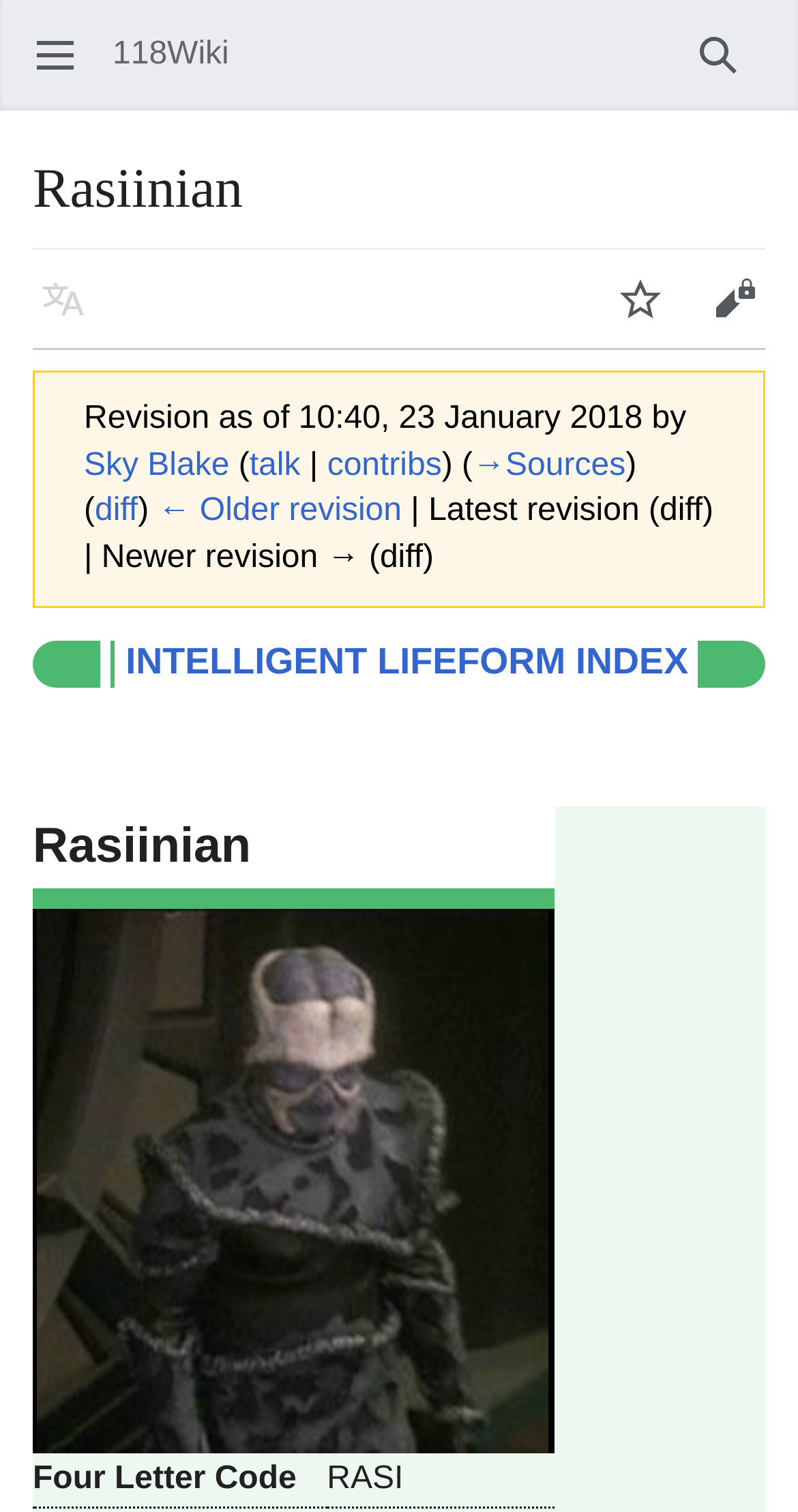Please find the bounding box coordinates of the element that needs to be clicked to perform the following instruction: "Go to the revision history". The bounding box coordinates should be four float numbers between 0 and 1, represented as [left, top, right, bottom].

[0.119, 0.326, 0.503, 0.349]